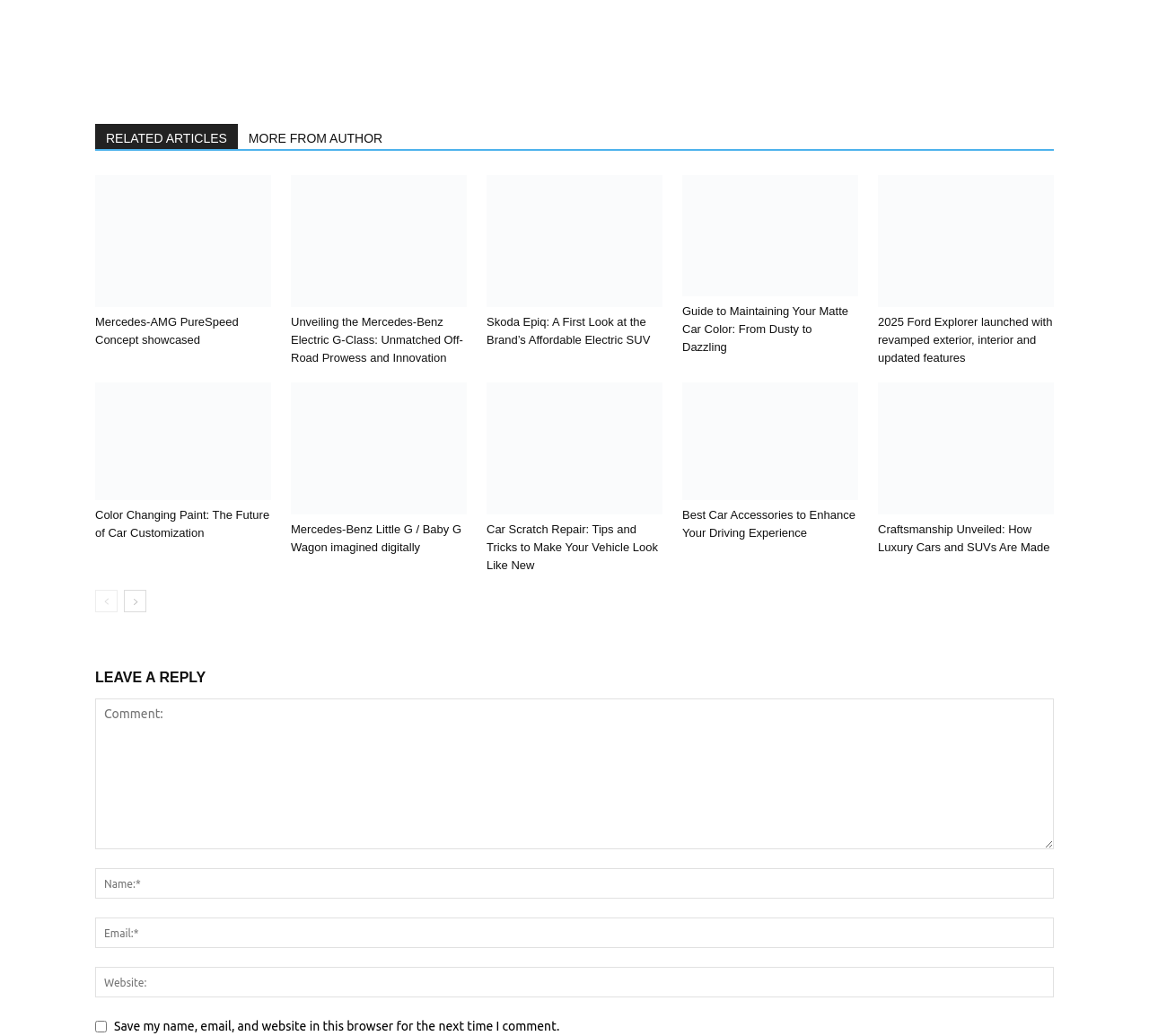Please determine the bounding box coordinates of the section I need to click to accomplish this instruction: "Go to the next page".

[0.108, 0.57, 0.127, 0.591]